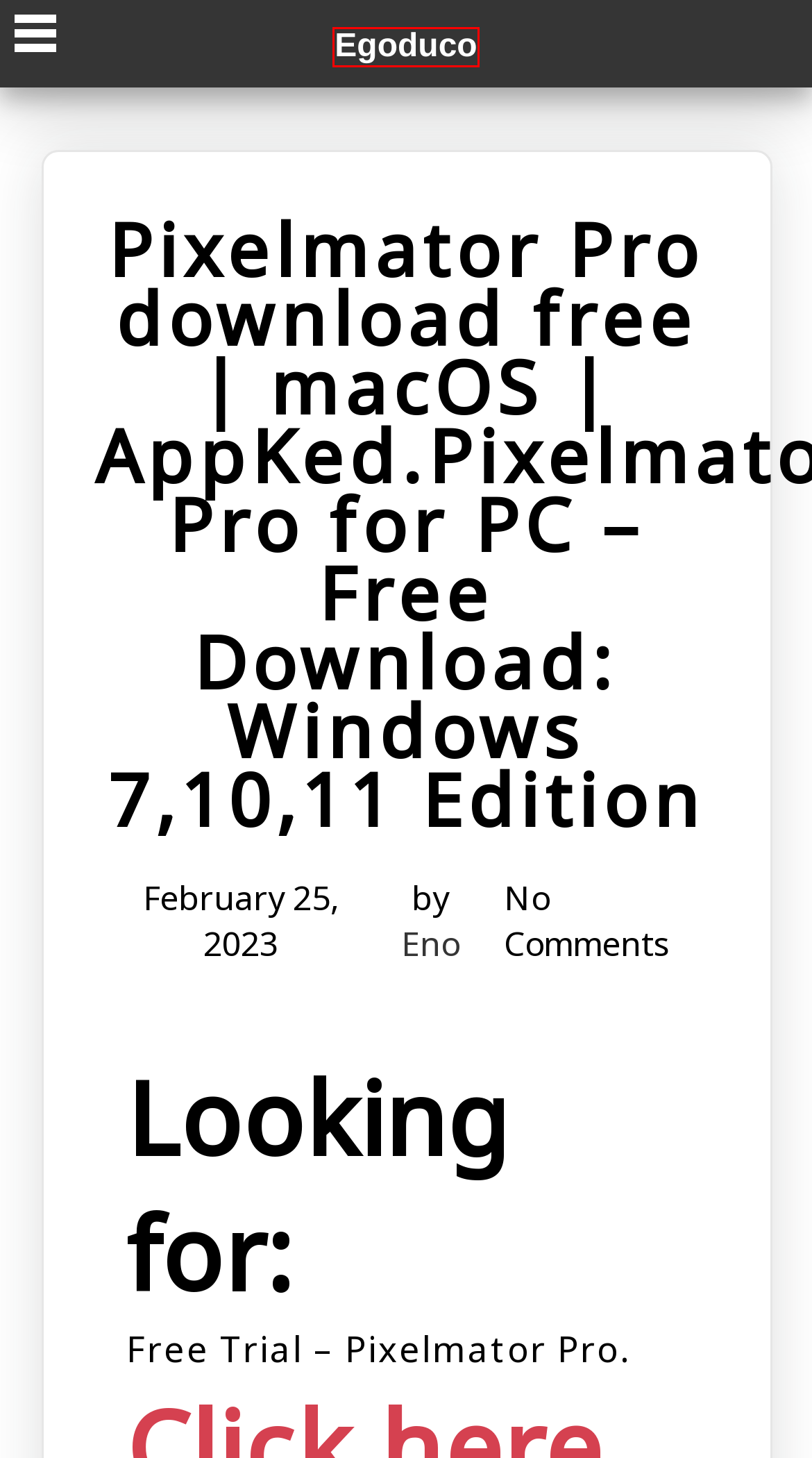Given a webpage screenshot with a red bounding box around a UI element, choose the webpage description that best matches the new webpage after clicking the element within the bounding box. Here are the candidates:
A. October 2023 – Egoduco
B. September 2023 – Egoduco
C. March 2023 – Egoduco
D. Egoduco – General Platform
E. June 2024 – Egoduco
F. February 2023 – Egoduco
G. Why Choose Desktop App Development in Phoenix, AZ – Egoduco
H. October 2022 – Egoduco

D